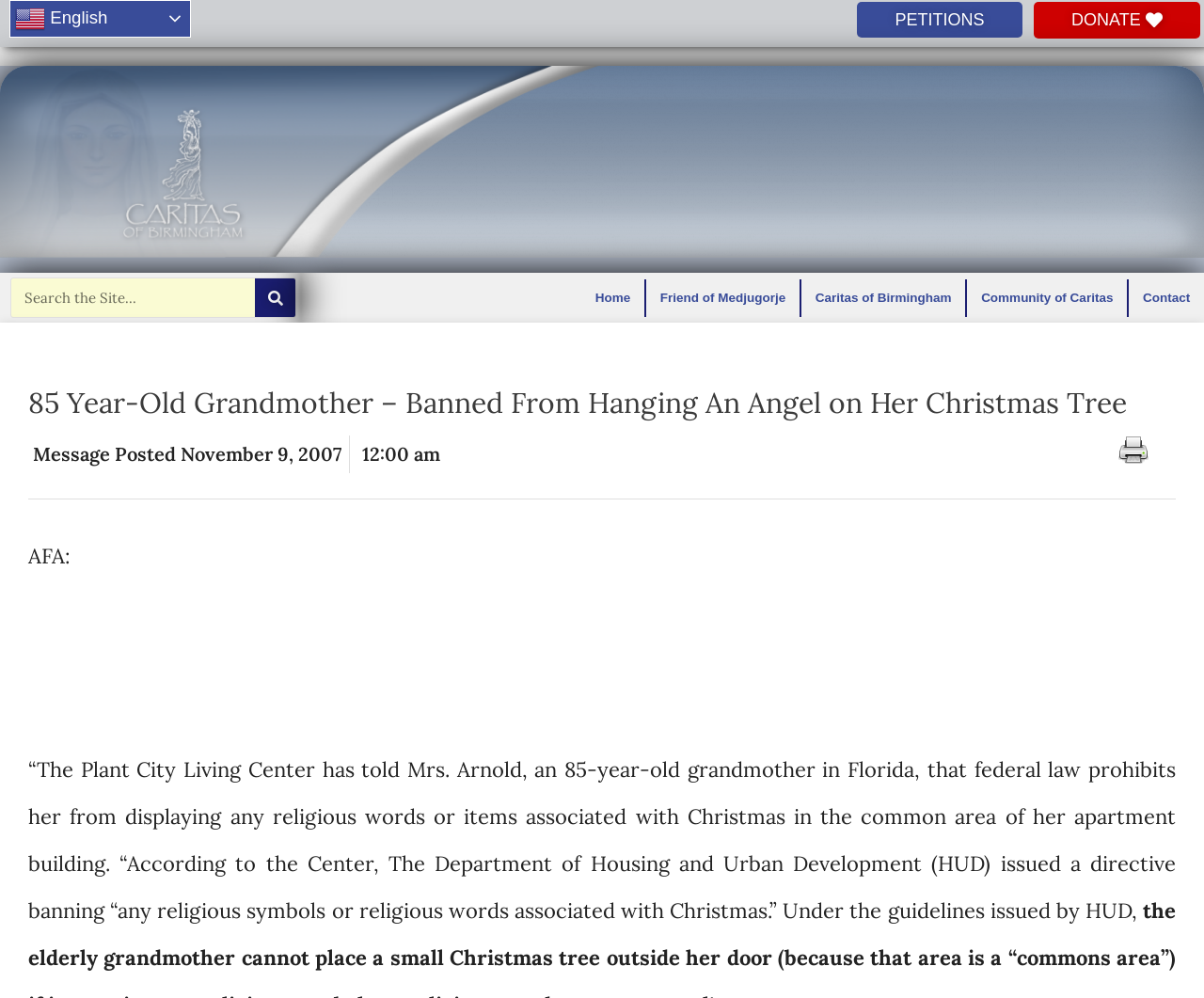Use the information in the screenshot to answer the question comprehensively: What is the date of the message posting?

The date of the message posting is November 9, 2007 because the static text 'November 9, 2007' is present below the heading, indicating the date when the message was posted.